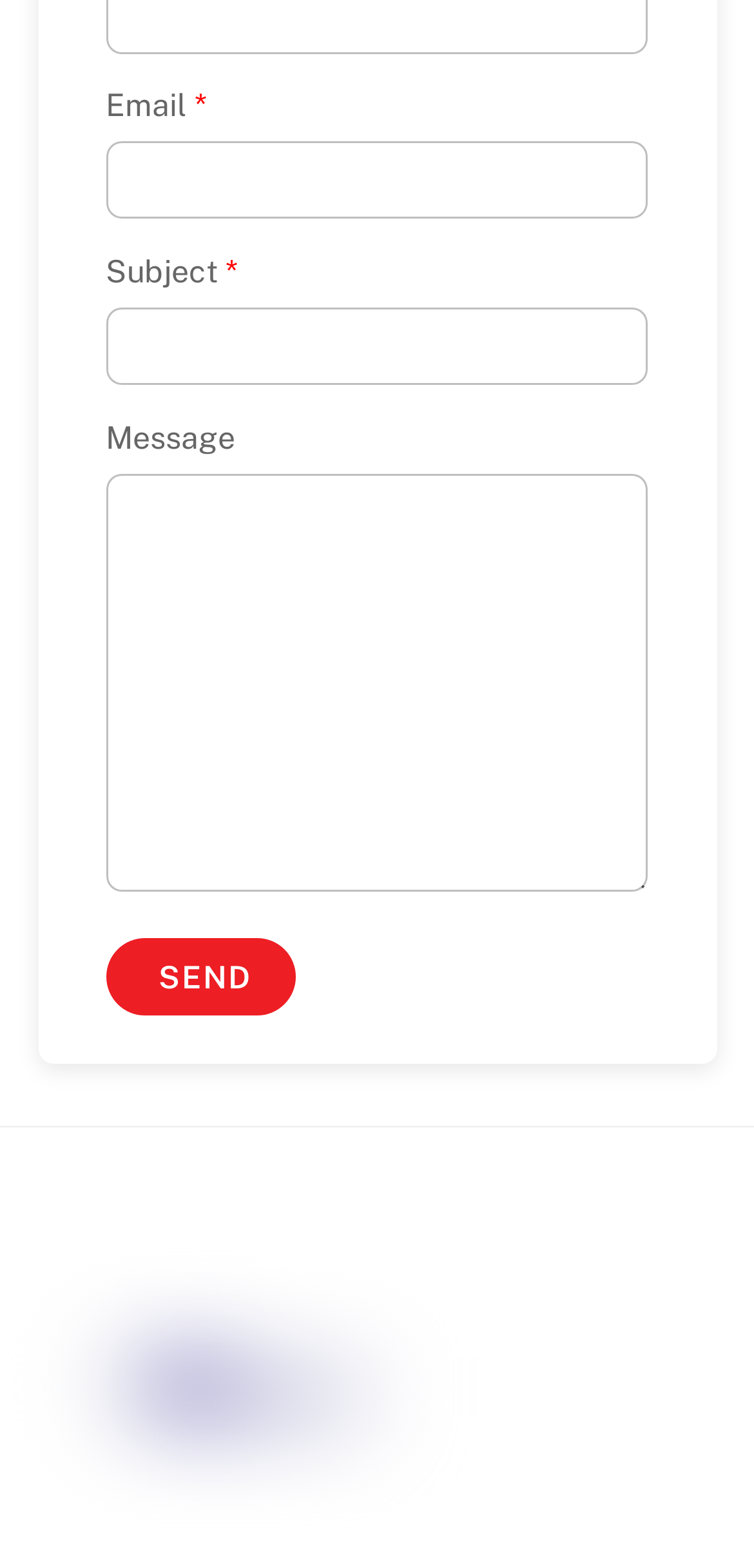Please identify the bounding box coordinates of the area that needs to be clicked to fulfill the following instruction: "Click send."

[0.14, 0.598, 0.391, 0.648]